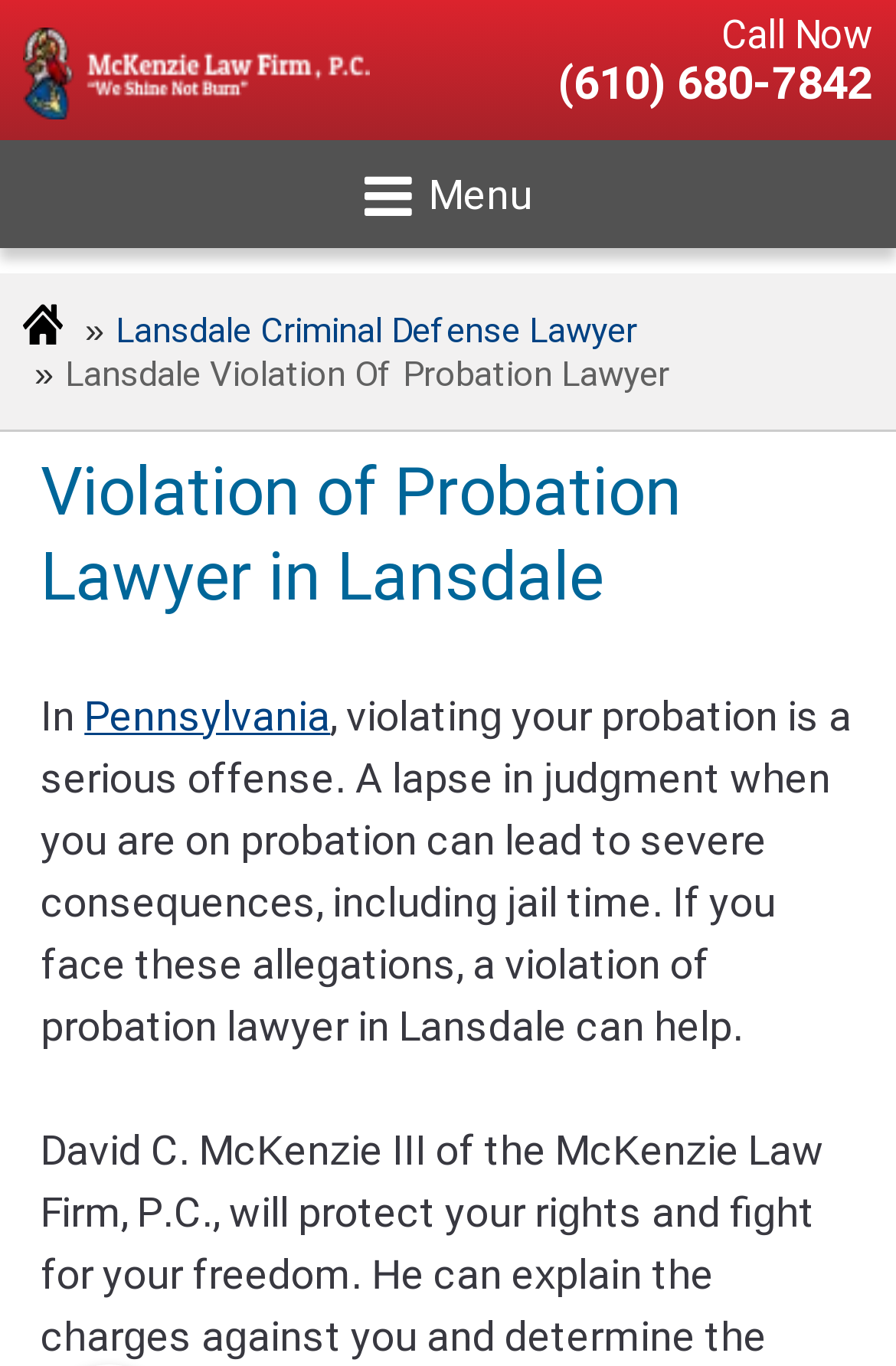Answer the question with a brief word or phrase:
What is the phone number to call for legal help?

610-680-7842